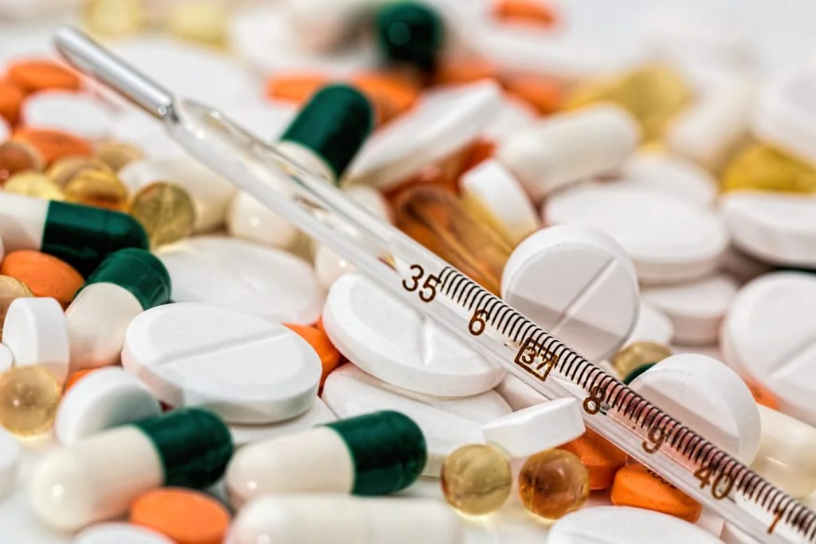Provide a comprehensive description of the image.

The image showcases a variety of pharmaceutical products, illustrating an array of colorful capsules and tablets scattered across a surface. Prominently displayed among these is a glass thermometer, indicating a reading just over 35 degrees Celsius. The assortment includes oval-shaped green and white capsules, small orange tablets, and transparent yellow capsules, alluding to their diverse medicinal purposes. This visual representation evokes a sense of health and wellness, highlighting the important role of pharmaceuticals in medical treatment and care. The backdrop of the scattered pills suggests a busy pharmacy or a home medicine cabinet, emphasizing accessibility to healthcare resources.